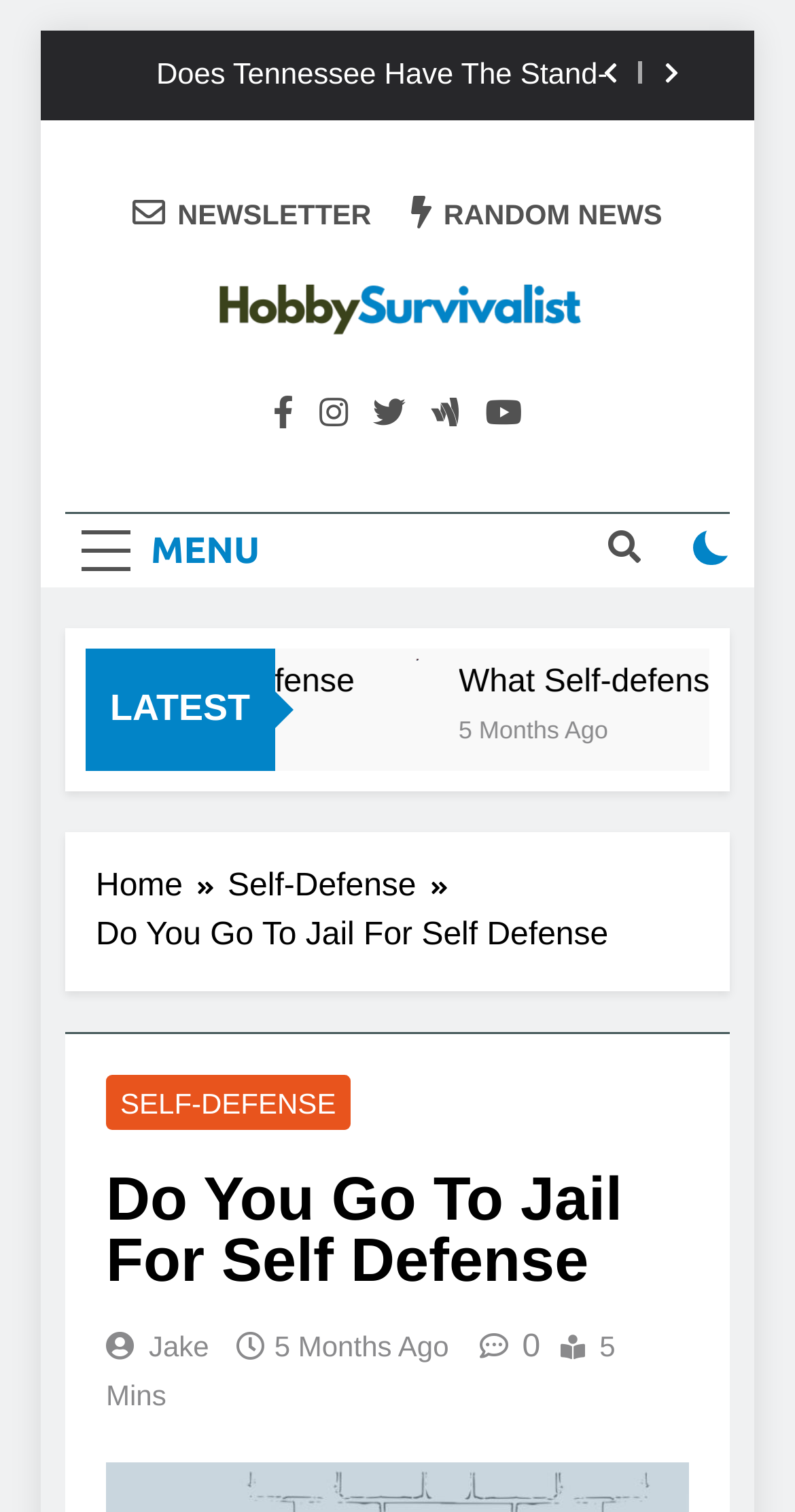Based on the provided description, "parent_node: HobbySurvivalist.Com", find the bounding box of the corresponding UI element in the screenshot.

[0.244, 0.186, 0.756, 0.232]